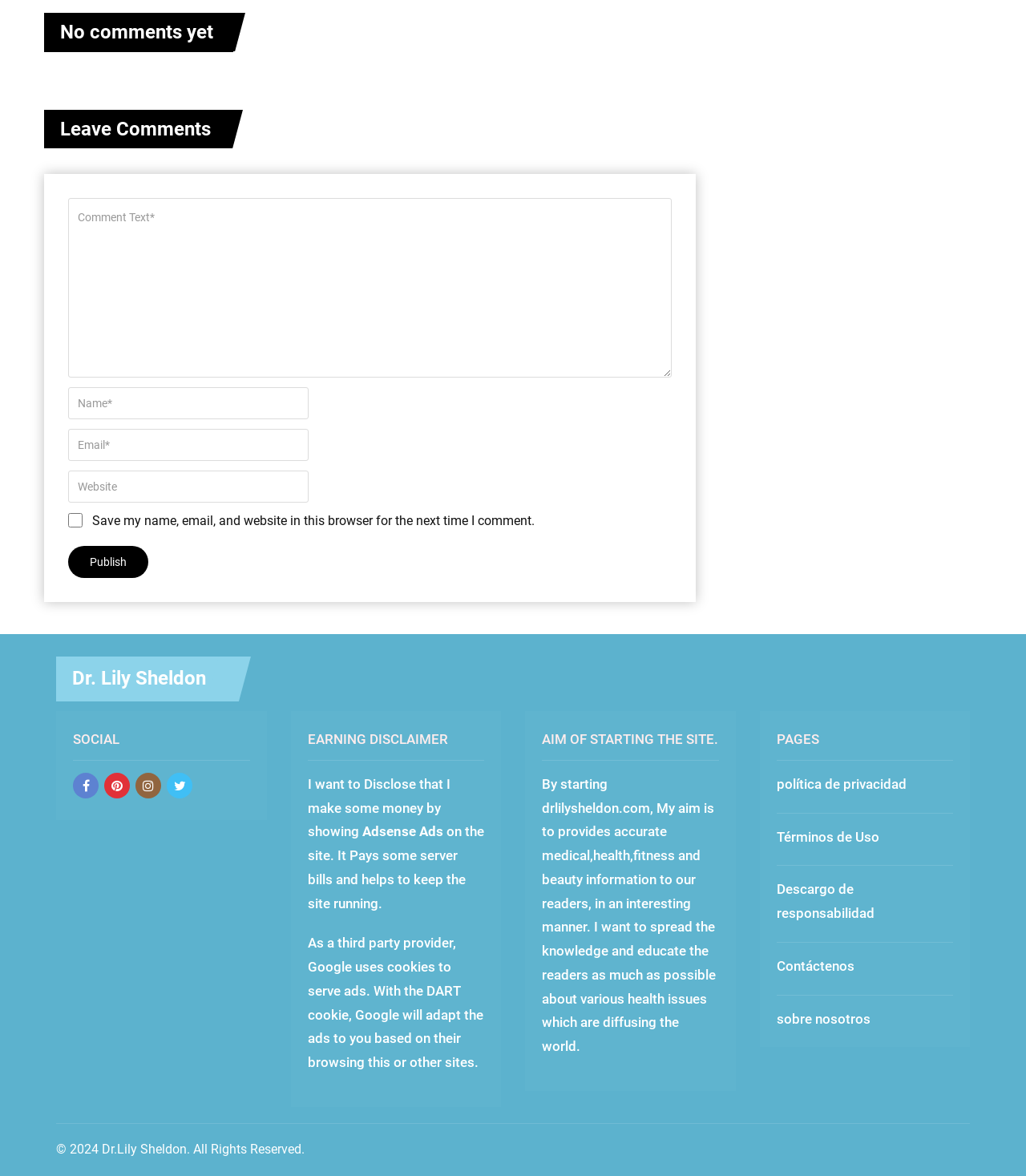Locate the bounding box coordinates of the segment that needs to be clicked to meet this instruction: "Read the EARNING DISCLAIMER".

[0.3, 0.618, 0.472, 0.647]